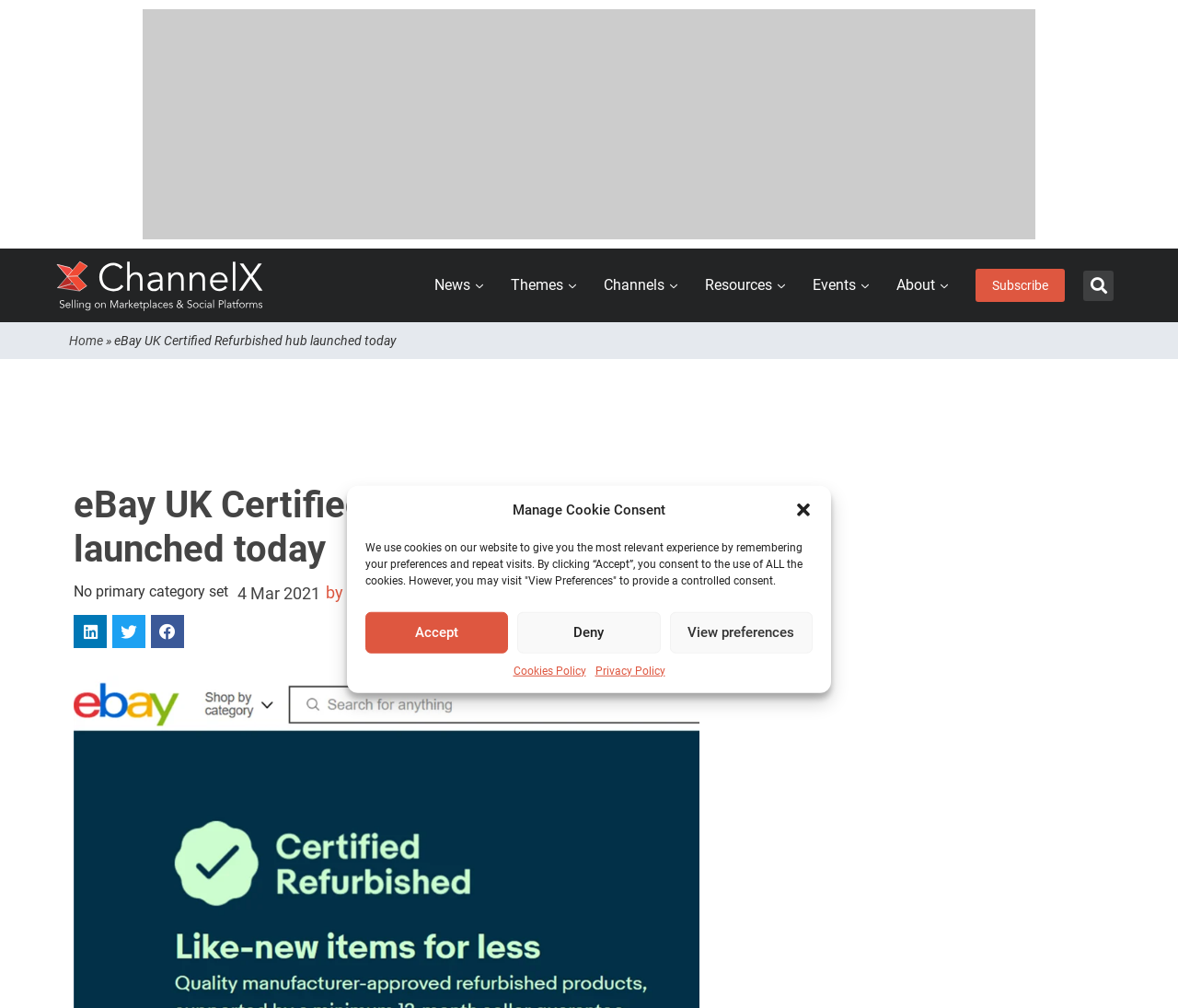Given the description: "Deny", determine the bounding box coordinates of the UI element. The coordinates should be formatted as four float numbers between 0 and 1, [left, top, right, bottom].

[0.439, 0.607, 0.561, 0.648]